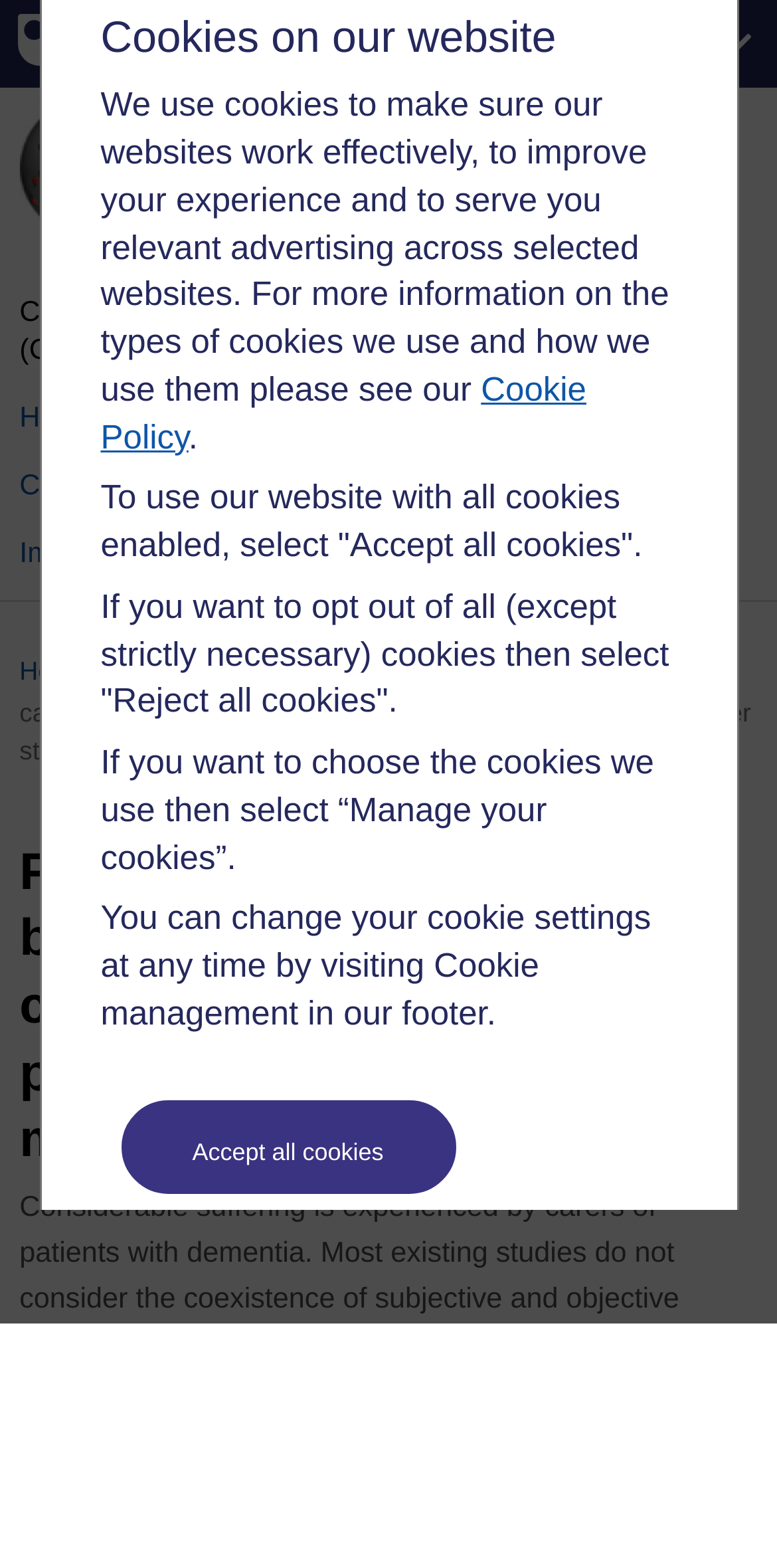Find the bounding box coordinates for the area that should be clicked to accomplish the instruction: "View the international management team".

[0.164, 0.255, 0.685, 0.297]